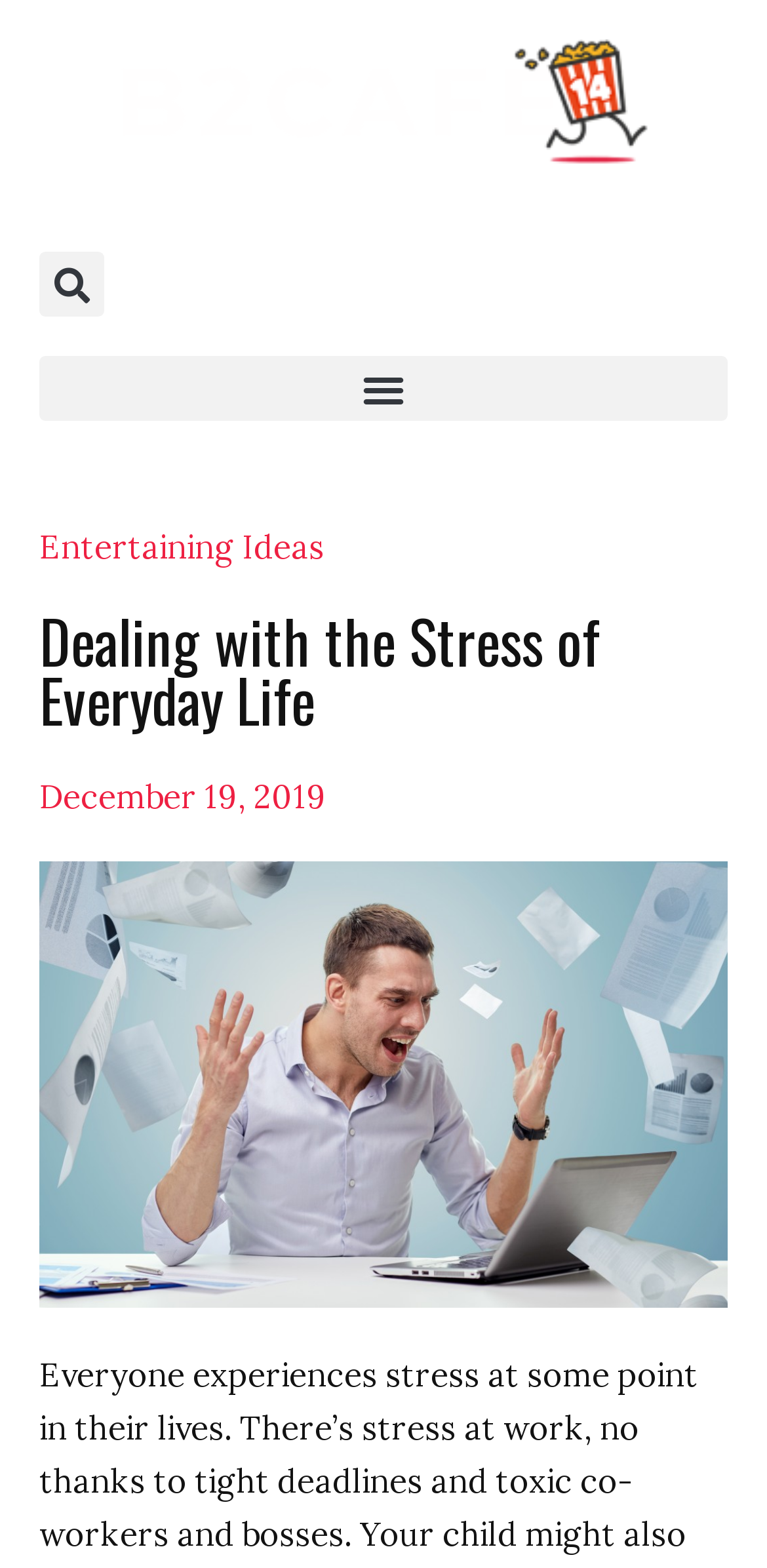Please determine the headline of the webpage and provide its content.

Dealing with the Stress of Everyday Life